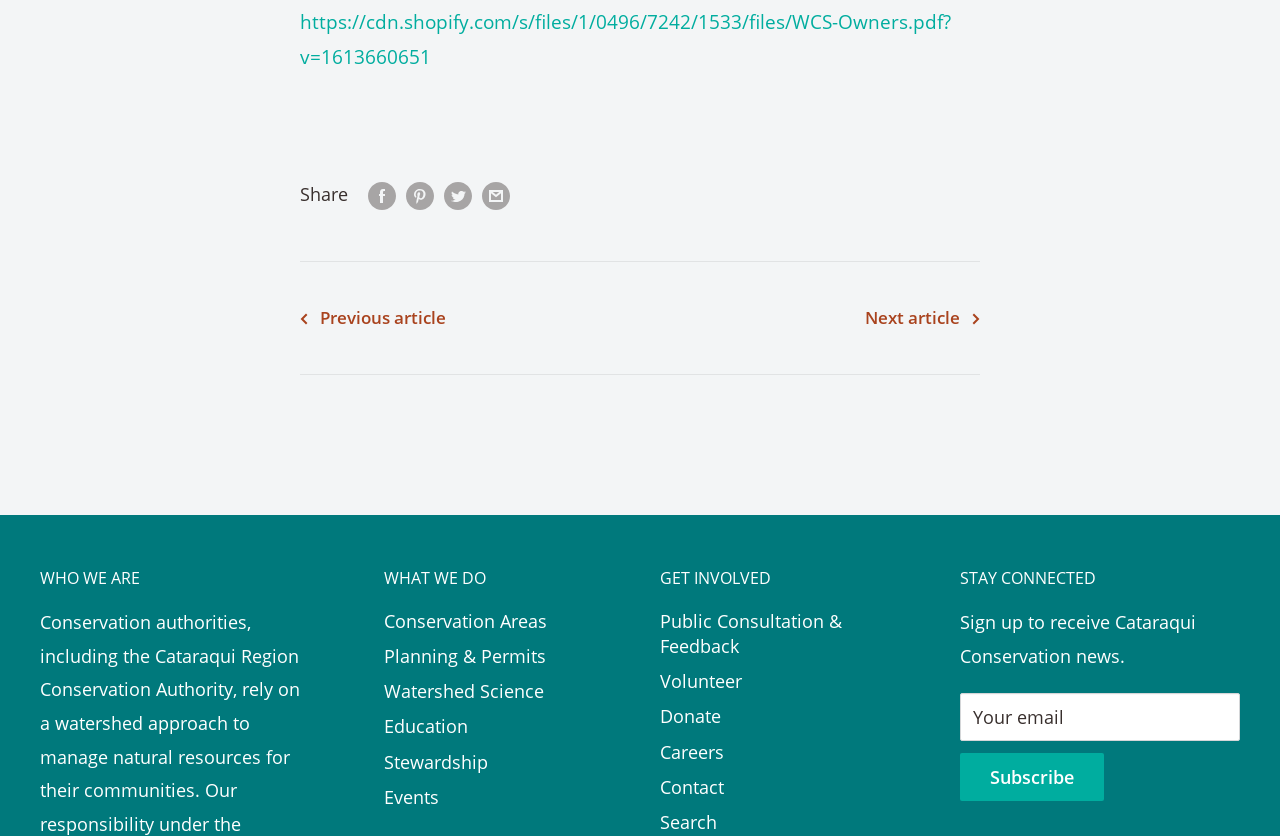Analyze the image and provide a detailed answer to the question: What is the purpose of the links at the top?

The links at the top, including 'Share on Facebook', 'Pin on Pinterest', 'Tweet on Twitter', and 'Share by email', are for sharing the current article on various social media platforms or via email.